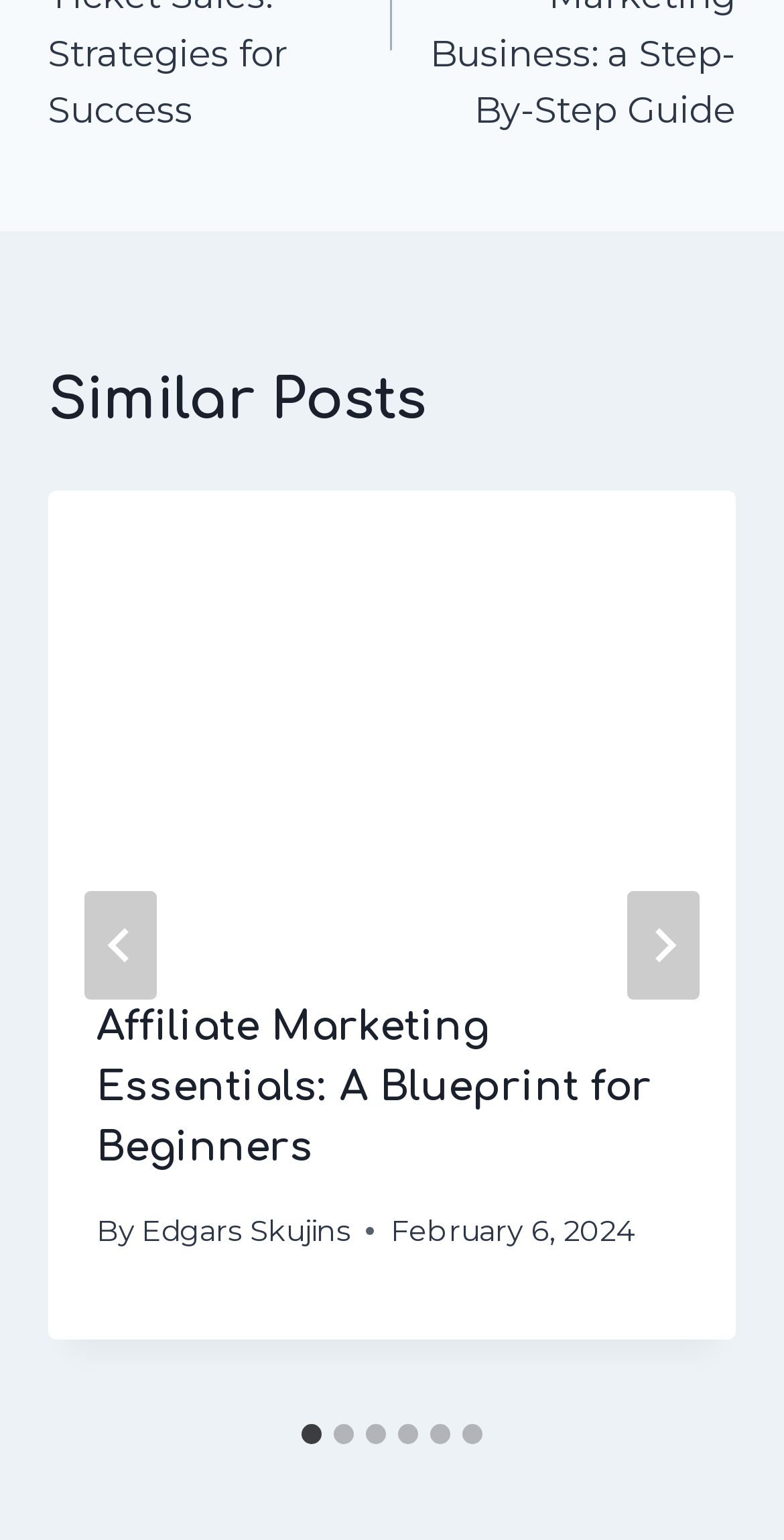What is the purpose of the 'Next' button?
Using the image as a reference, answer the question with a short word or phrase.

To go to the next slide